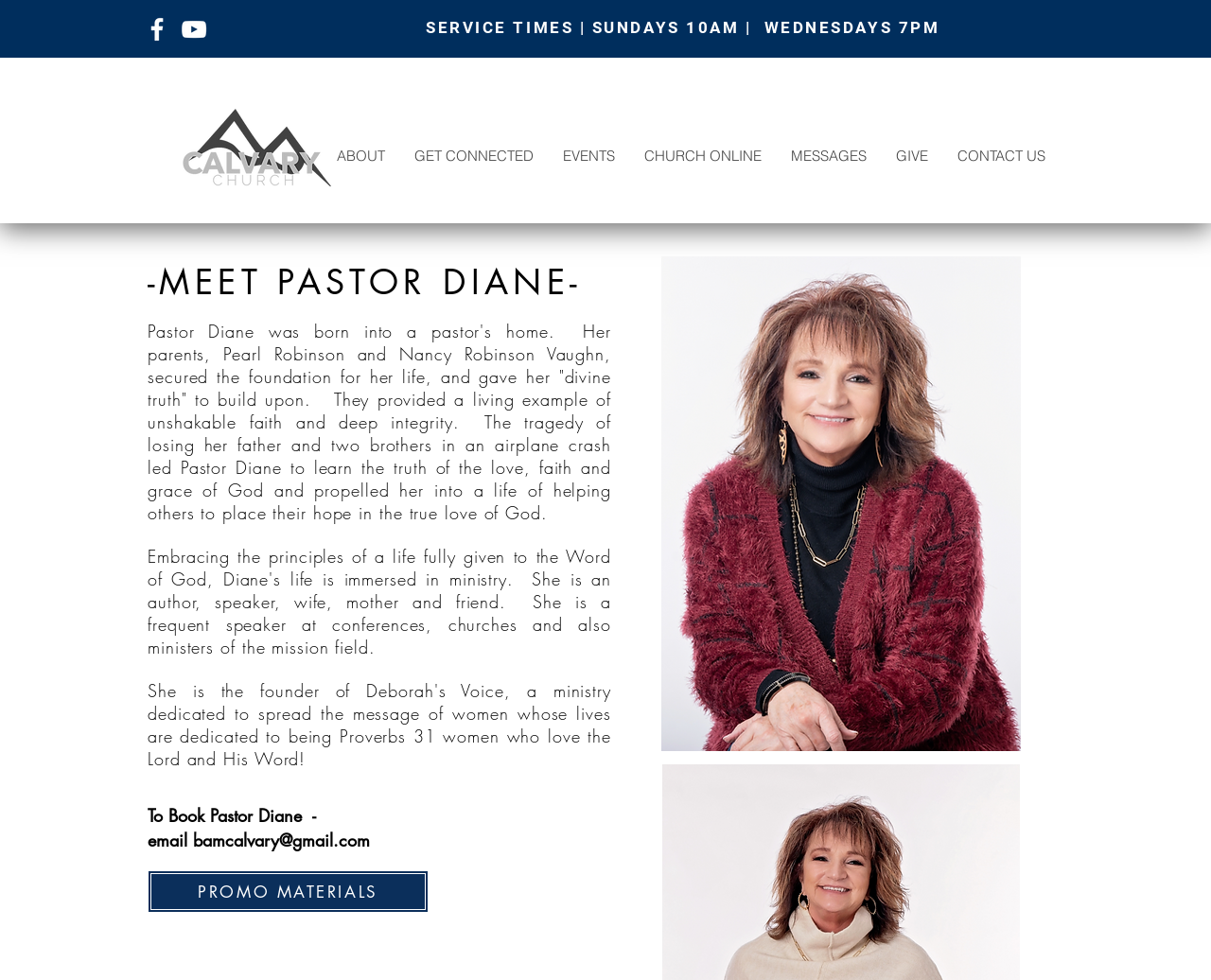Please determine the bounding box coordinates of the element to click on in order to accomplish the following task: "Click the Facebook icon". Ensure the coordinates are four float numbers ranging from 0 to 1, i.e., [left, top, right, bottom].

[0.117, 0.014, 0.142, 0.045]